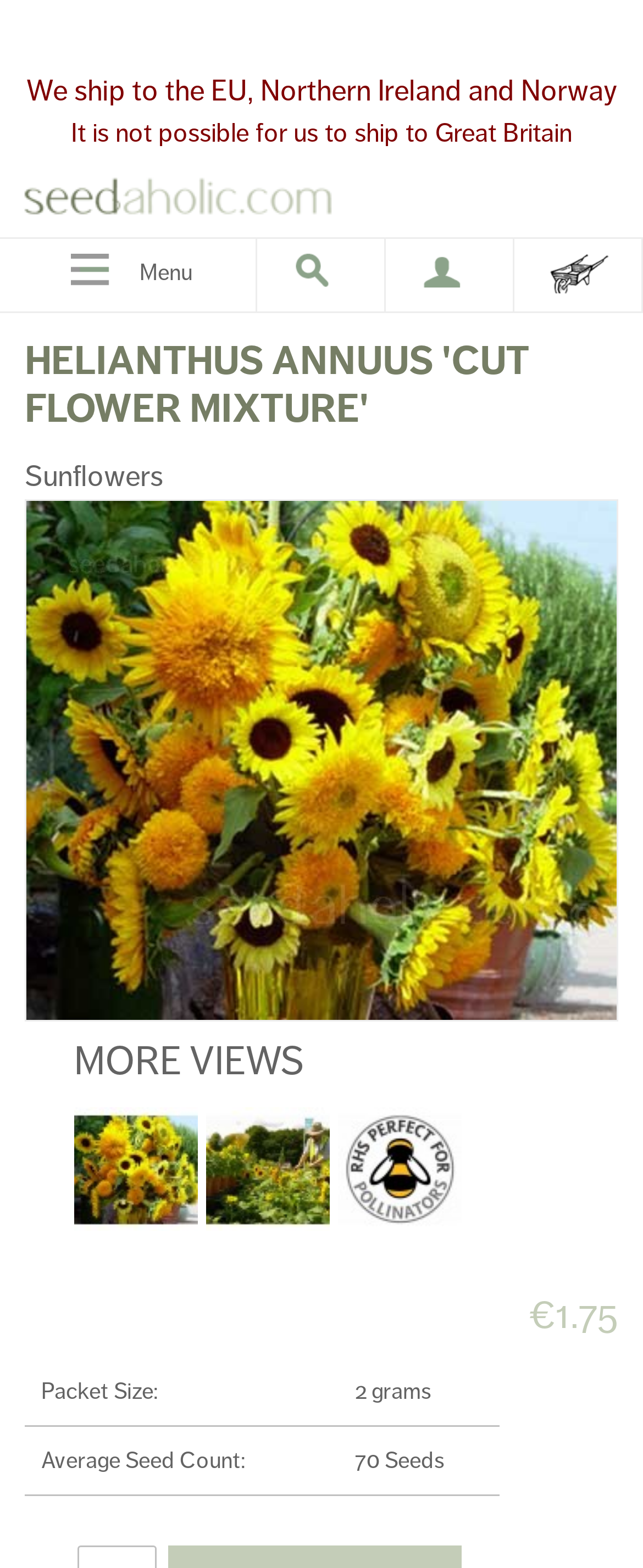What is the name of the sunflower mixture?
Please provide a comprehensive answer based on the visual information in the image.

The name of the sunflower mixture can be found in the heading 'HELIANTHUS ANNUUS 'CUT FLOWER MIXTURE'' which is located at the top of the webpage.